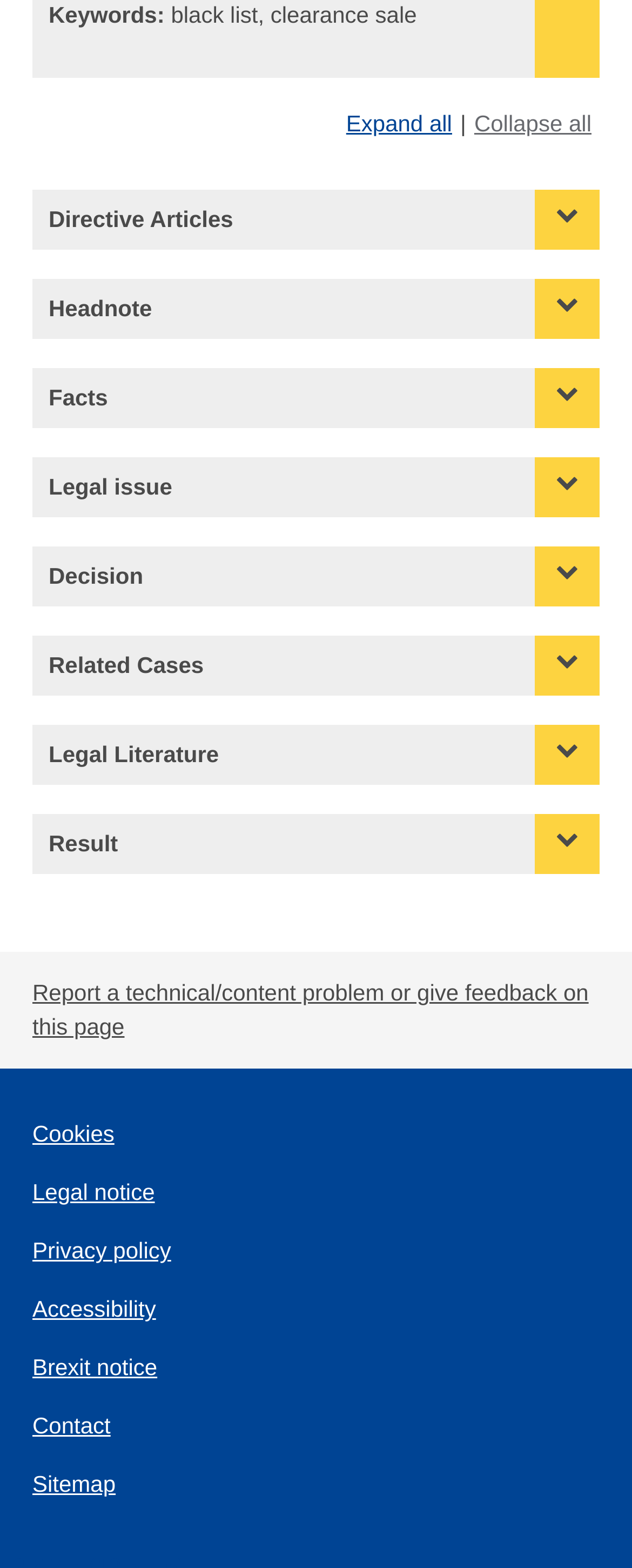Locate the bounding box of the UI element described in the following text: "parent_node: Decision".

[0.846, 0.349, 0.949, 0.387]